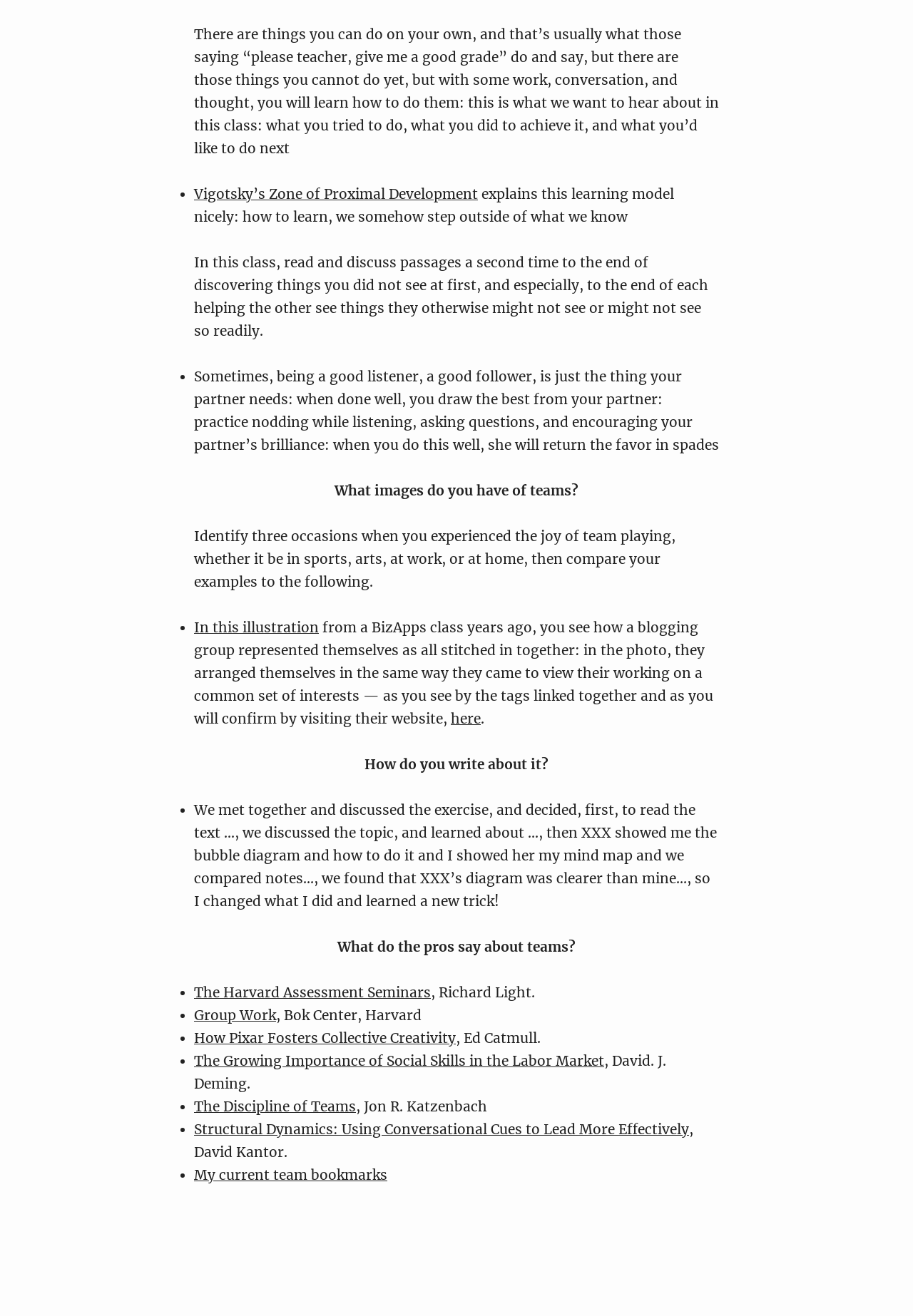What is the purpose of reading and discussing passages in this class?
Please provide a single word or phrase as your answer based on the image.

discover new things